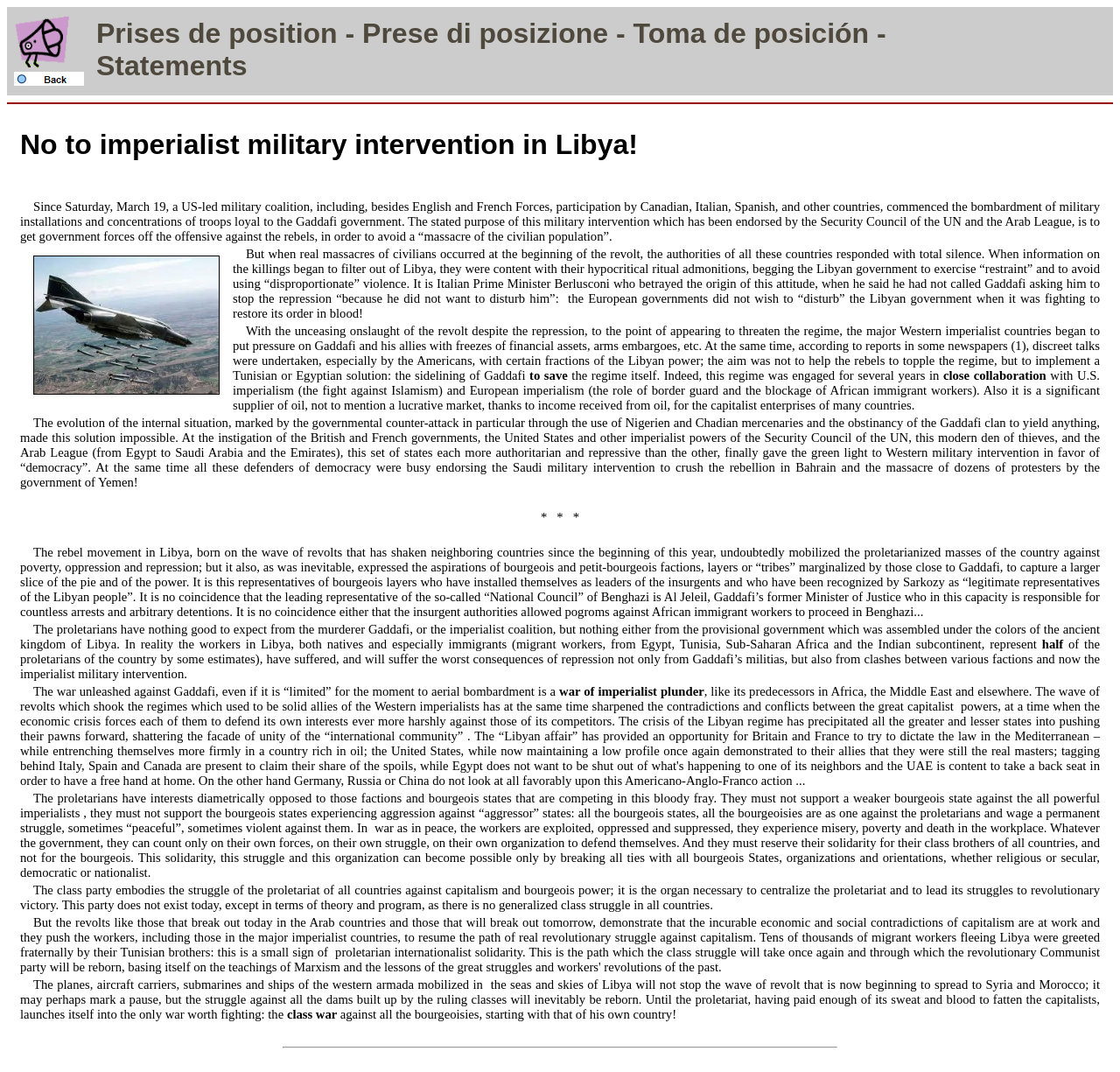Provide your answer to the question using just one word or phrase: What is the proportion of migrant workers in Libya?

Half